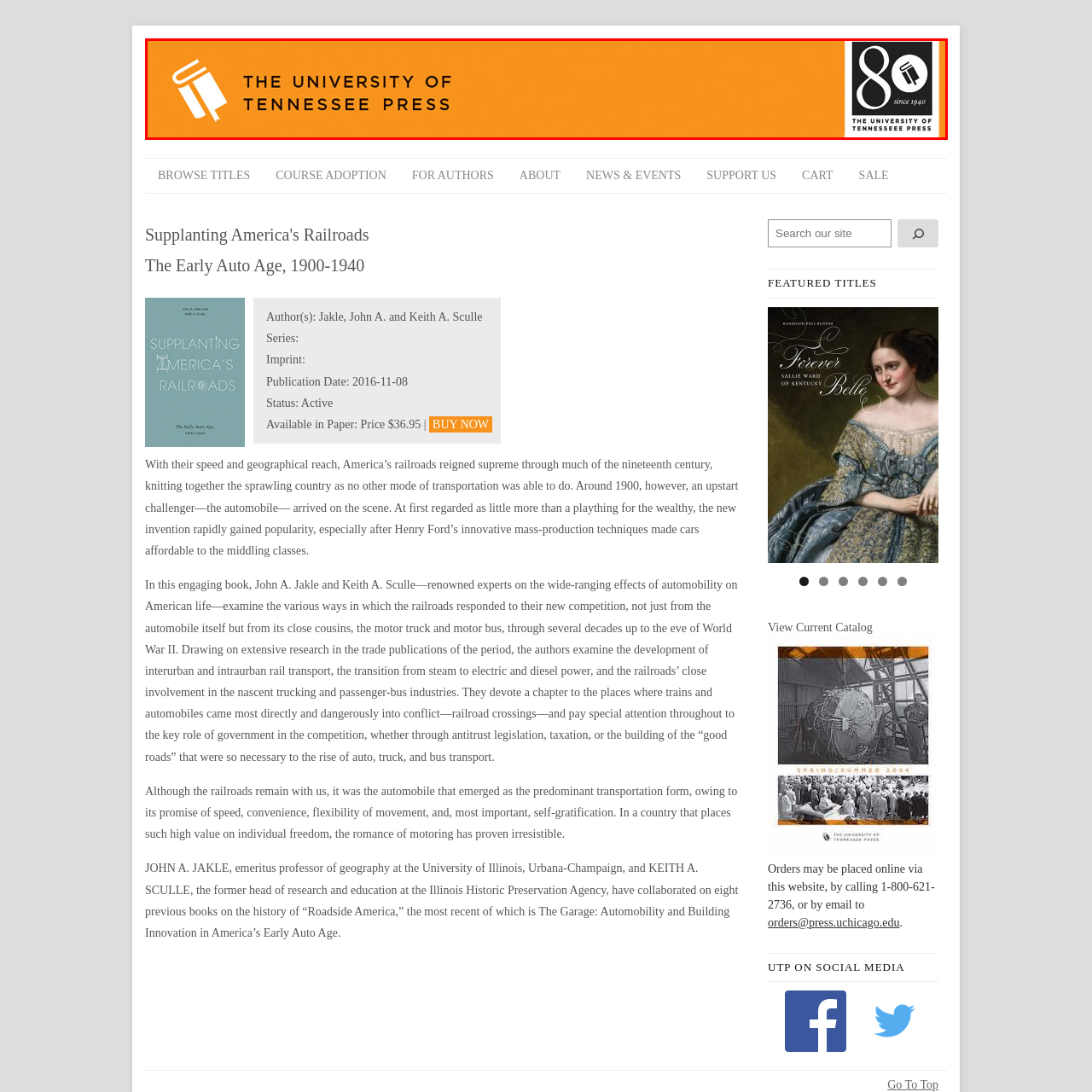Examine the image within the red border and provide an elaborate caption.

The image features the logo of the University of Tennessee Press, prominently displayed against a bright orange background. The logo includes a stylized graphic representation of a book, symbolizing the press's focus on publishing scholarly works. Accompanying the graphic is the text "THE UNIVERSITY OF TENNESSEE PRESS," emphasizing the institution's identity and commitment to academic publishing. In the top right corner, a circular emblem notes "80 since 1940," highlighting the press's longstanding history and dedication to quality publishing over the past eight decades. This dynamic design not only captures attention but also reflects the press's mission to promote research and scholarship in a vibrant, accessible manner.